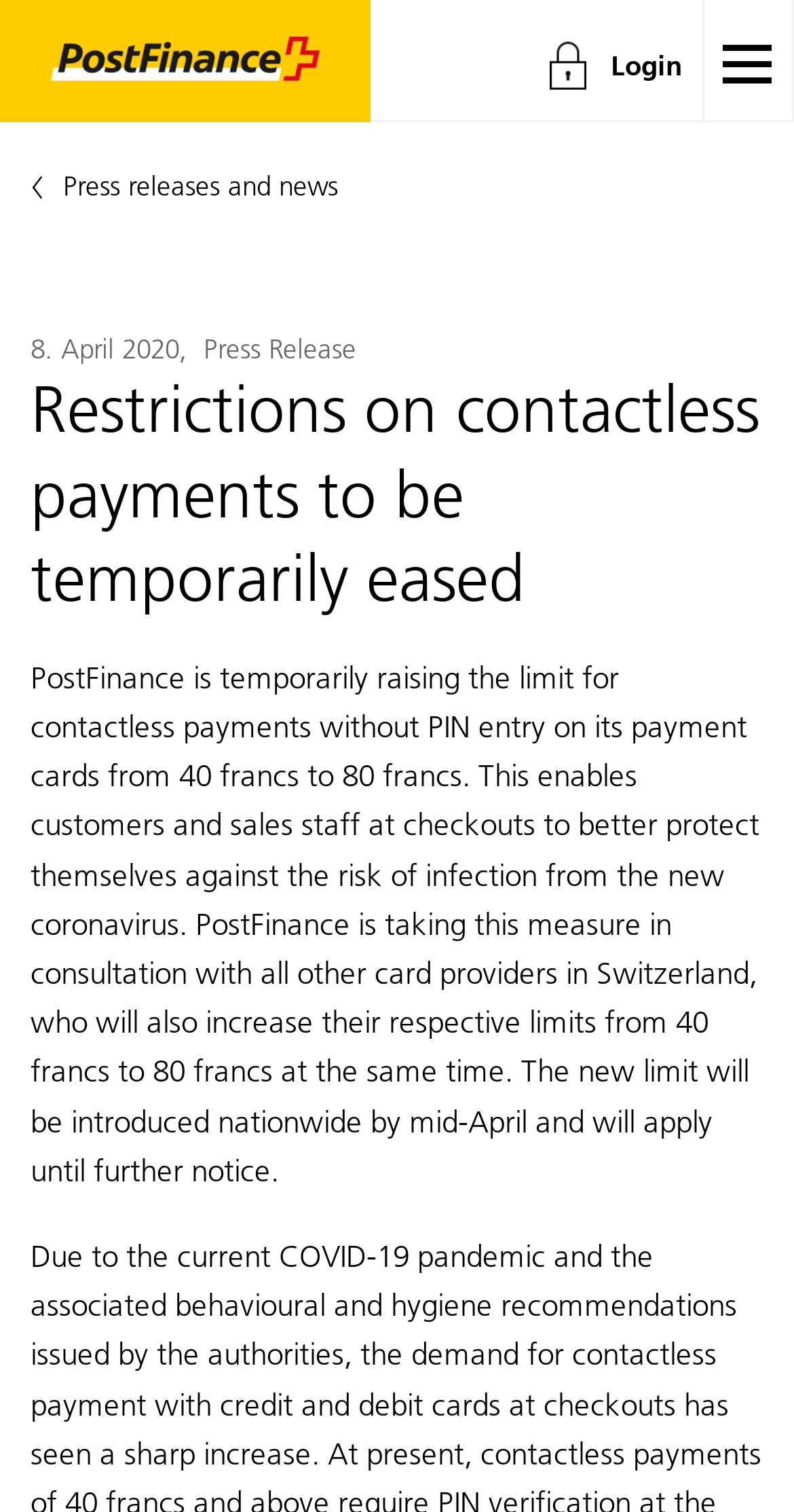Please answer the following question as detailed as possible based on the image: 
Who else is increasing their limits for contactless payments?

According to the press release, PostFinance is taking this measure in consultation with all other card providers in Switzerland, who will also increase their respective limits from 40 francs to 80 francs at the same time.